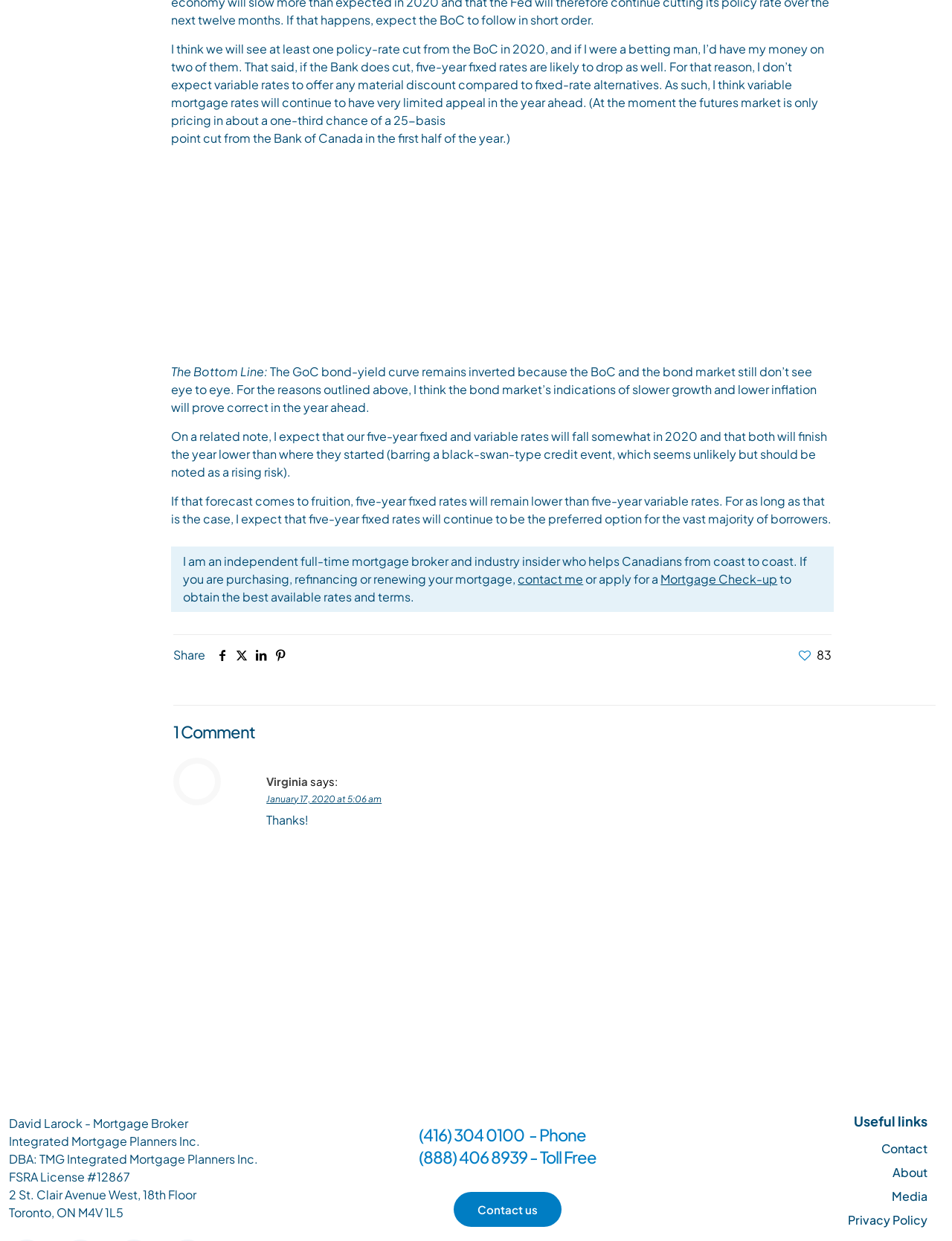Please predict the bounding box coordinates of the element's region where a click is necessary to complete the following instruction: "Contact the mortgage broker". The coordinates should be represented by four float numbers between 0 and 1, i.e., [left, top, right, bottom].

[0.544, 0.46, 0.613, 0.473]